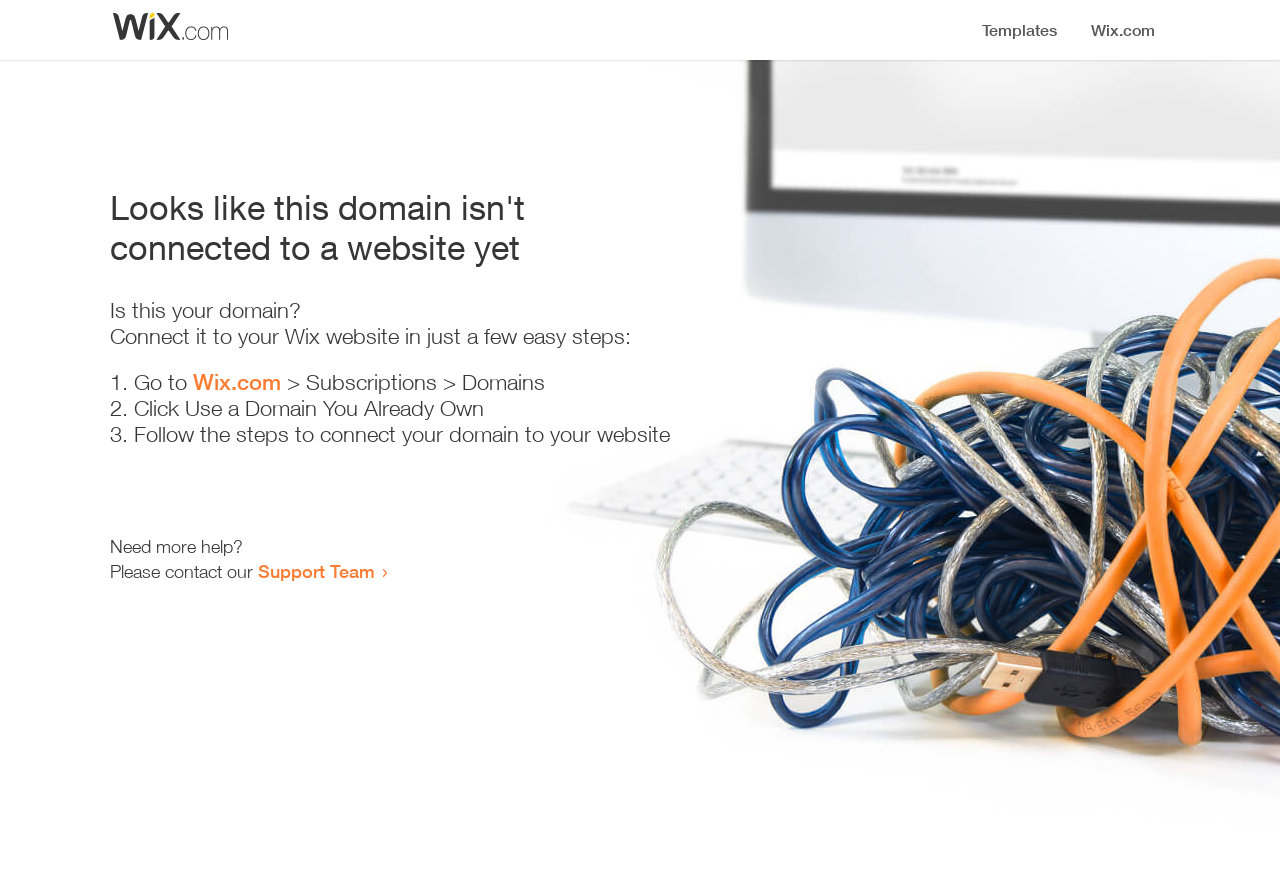Produce a meticulous description of the webpage.

The webpage appears to be an error page, indicating that a domain is not connected to a website yet. At the top, there is a small image, likely a logo or icon. Below the image, a prominent heading reads "Looks like this domain isn't connected to a website yet". 

Underneath the heading, there is a series of instructions to connect the domain to a Wix website. The instructions are divided into three steps, each marked with a numbered list marker (1., 2., and 3.). The first step involves going to Wix.com, followed by navigating to the Subscriptions and Domains section. The second step is to click "Use a Domain You Already Own", and the third step is to follow the instructions to connect the domain to the website.

At the bottom of the page, there is a section offering additional help. It starts with the text "Need more help?" and provides a link to contact the Support Team.